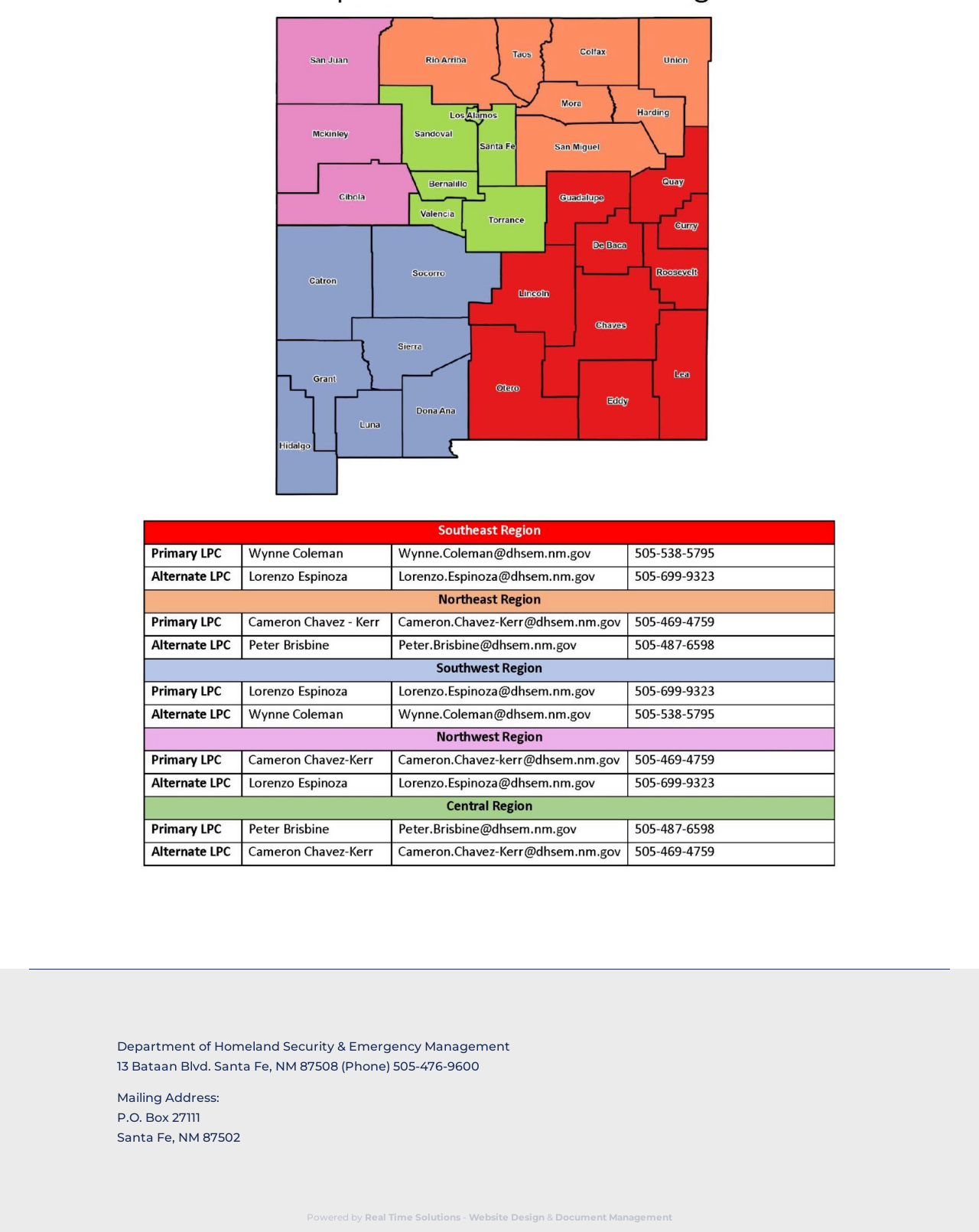Based on the element description: "Website Design", identify the UI element and provide its bounding box coordinates. Use four float numbers between 0 and 1, [left, top, right, bottom].

[0.479, 0.983, 0.556, 0.993]